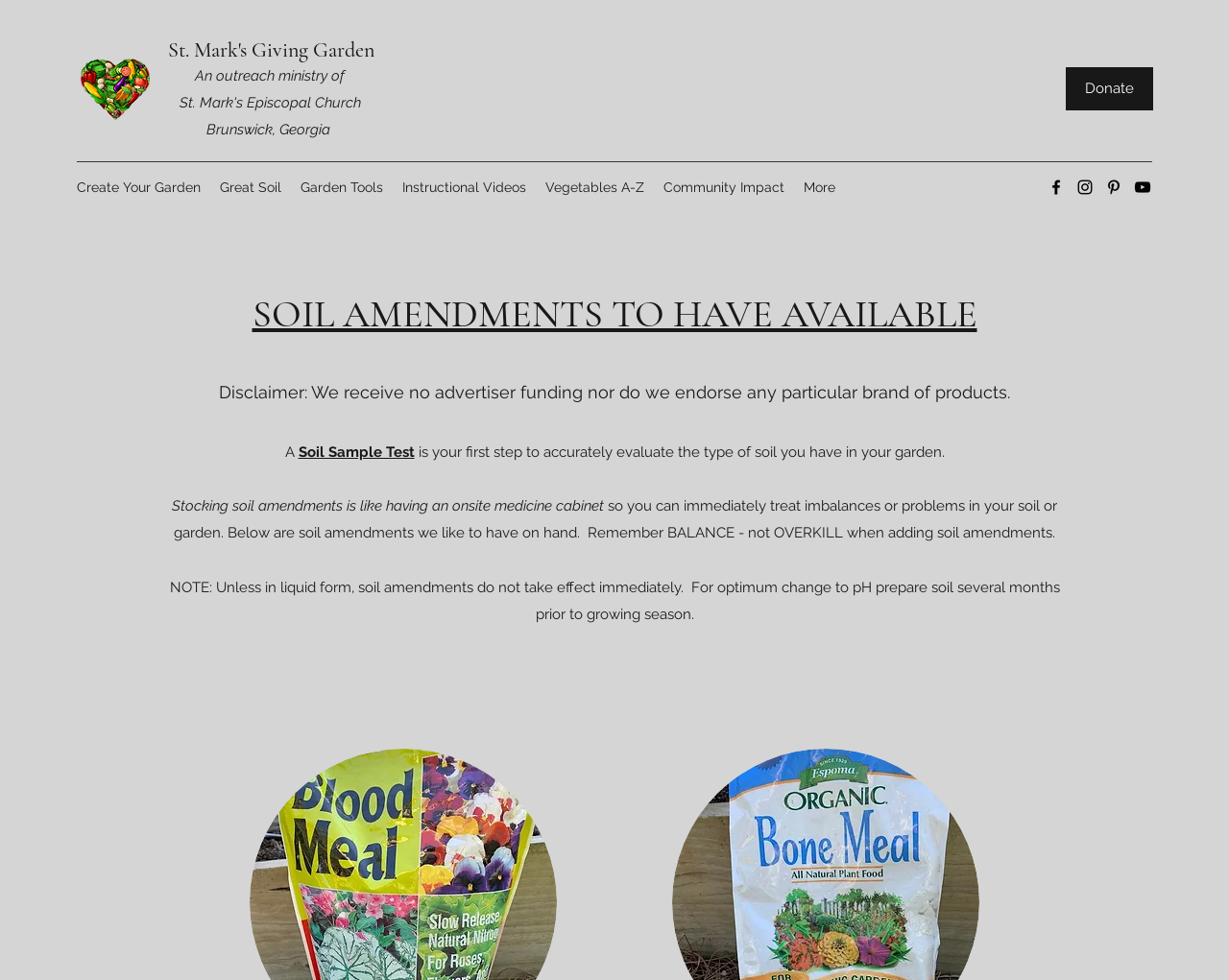Provide an in-depth description of the elements and layout of the webpage.

The webpage is about Soil Amendments and is part of St. Mark's Giving Garden. At the top left, there is a logo image of "TheGivingGarden_edited.png". Next to it, there are three links: "St. Mark's Giving Garden", "An outreach ministry of", and "St. Mark's Episcopal Church", which are aligned horizontally. Below these links, there is another link "Brunswick, Georgia". 

On the top right, there is a "Donate" link. Below it, there is a navigation menu labeled "Site" with seven links: "Create Your Garden", "Great Soil", "Garden Tools", "Instructional Videos", "Vegetables A-Z", "Community Impact", and "More". 

On the bottom right, there is a social bar with four links: "Facebook", "Instagram", "Pinterest", and "YouTube", each accompanied by an image of the respective social media platform's logo.

The main content of the webpage starts with a heading "SOIL AMENDMENTS TO HAVE AVAILABLE". Below it, there is a disclaimer text stating that the website receives no advertiser funding and does not endorse any particular brand of products. 

The webpage then discusses soil amendments, with a brief introduction and a list of available soil amendments. There are four paragraphs of text explaining the importance of soil amendments, how to use them, and a note about preparing soil several months prior to the growing season.